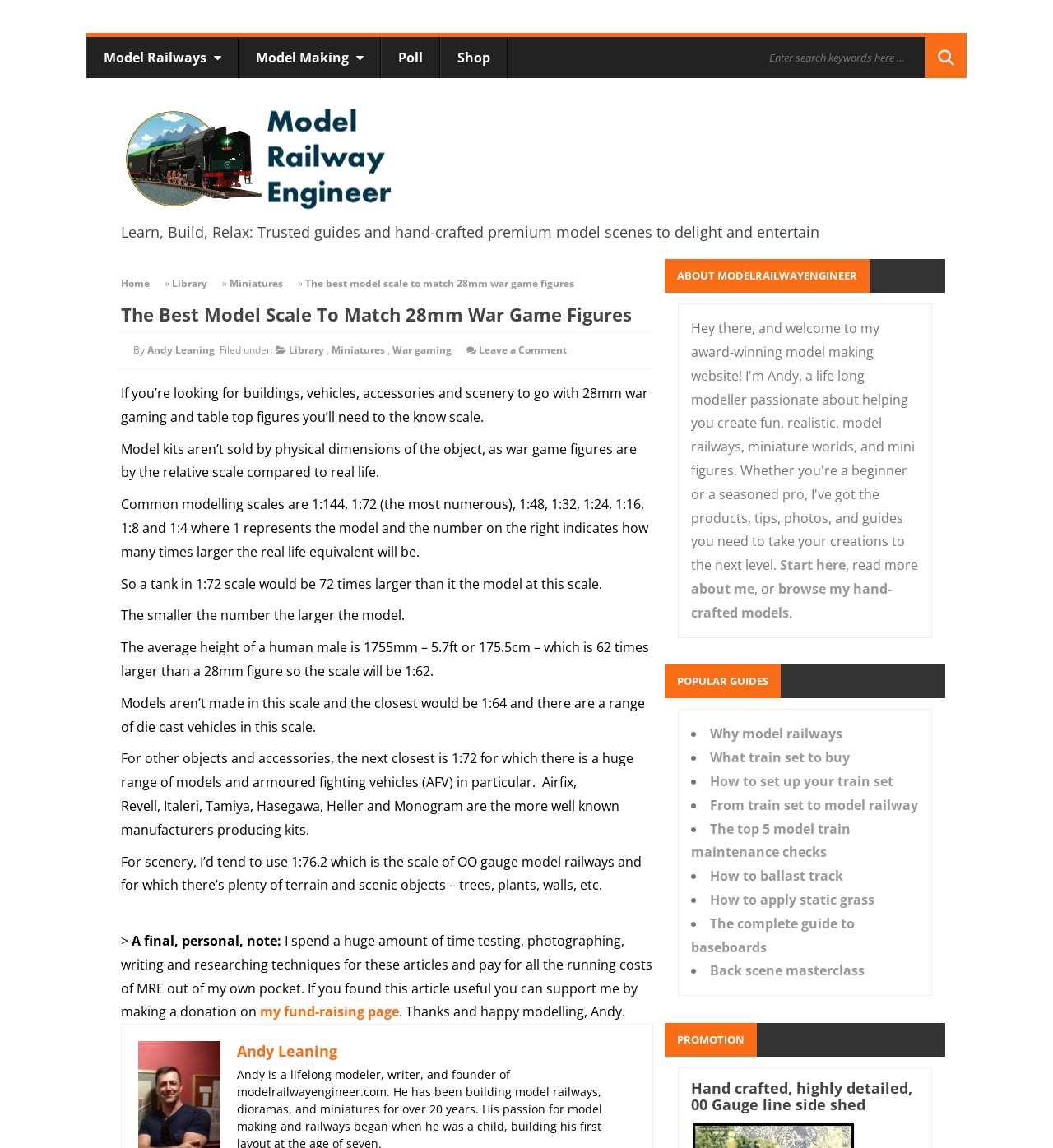What is the purpose of the website?
Give a single word or phrase answer based on the content of the image.

Model Railway Engineer